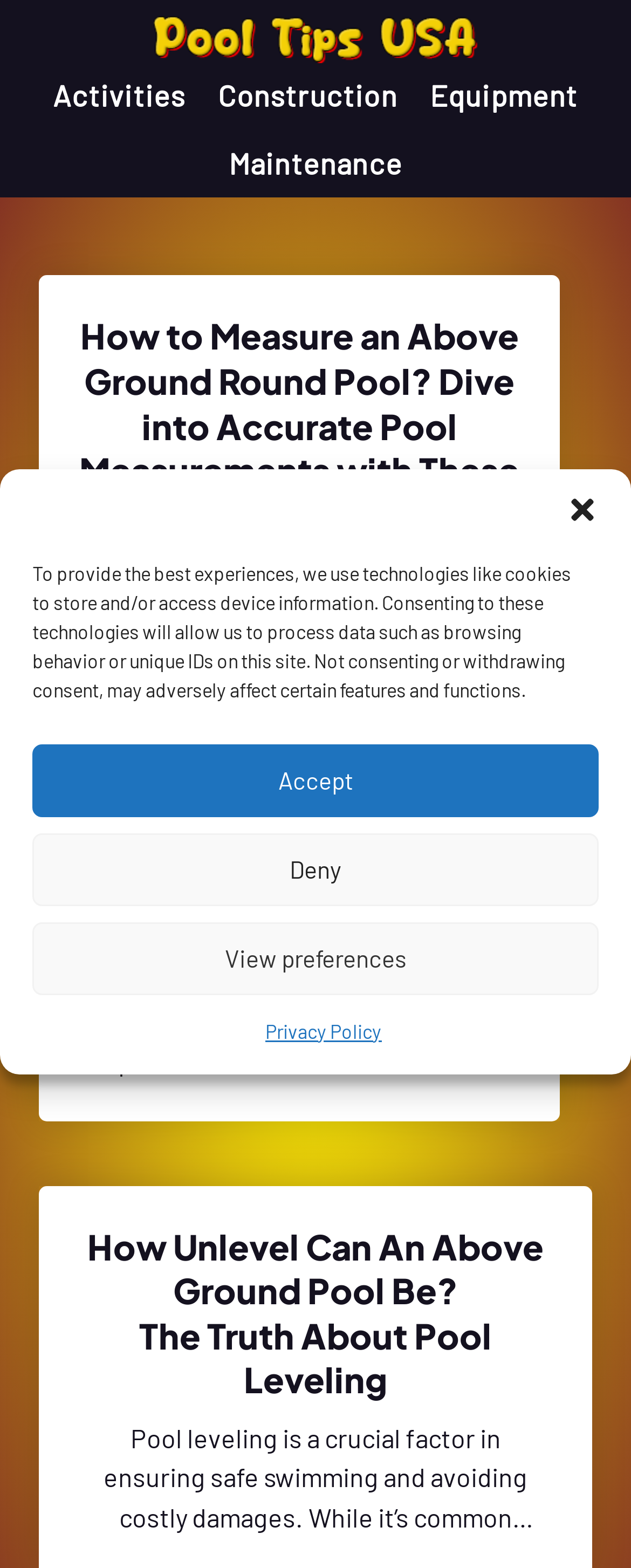What type of content is presented on this webpage?
Based on the image, answer the question in a detailed manner.

The webpage contains multiple headings and links that appear to be titles of blog posts or articles, such as 'How to Measure an Above Ground Round Pool?' and '5 Fun Ways to Connect Your Above Ground Pool Hoses'. The content below each heading also suggests that they are excerpts or summaries of blog posts.